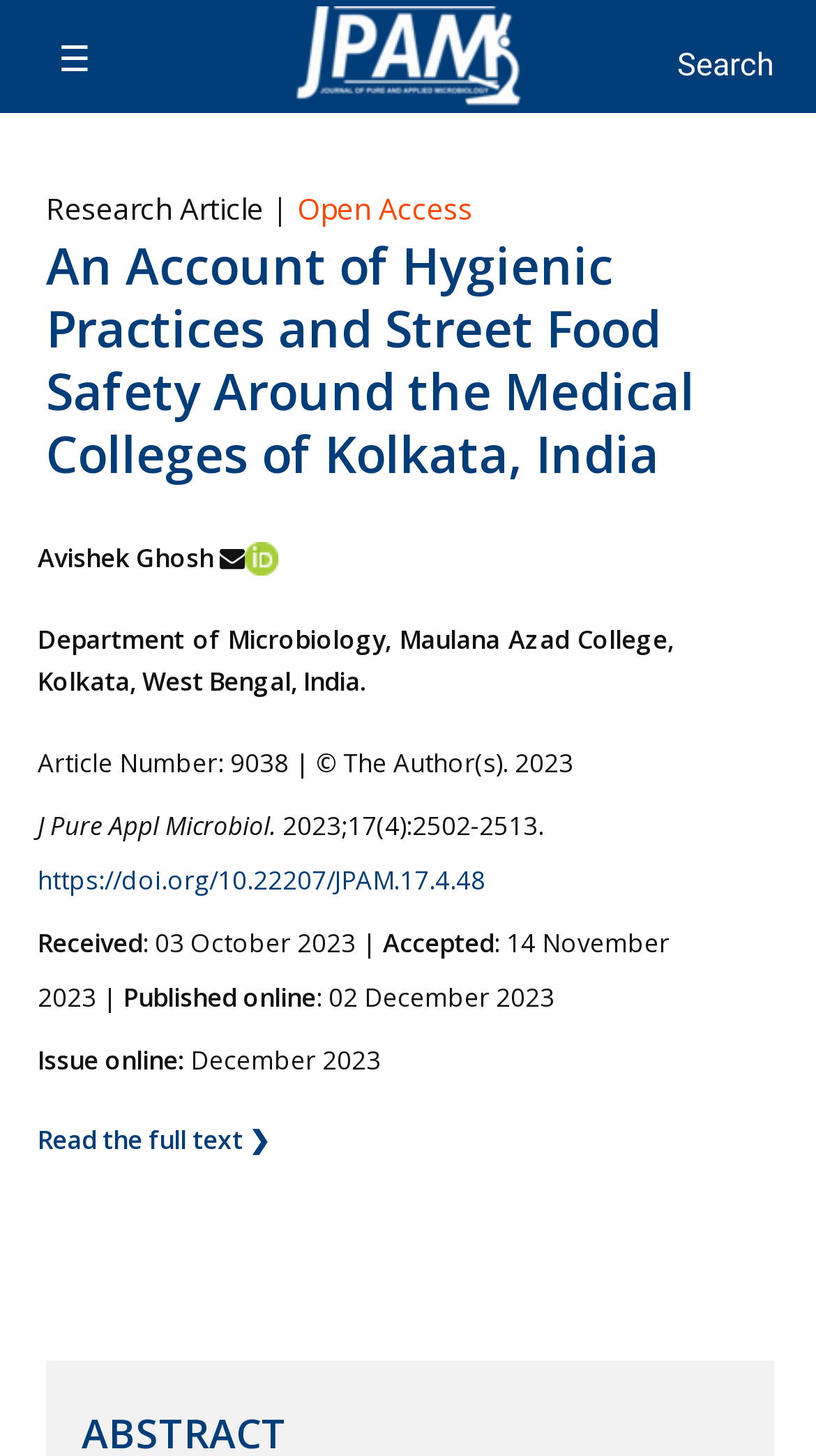Using details from the image, please answer the following question comprehensively:
What is the purpose of the 'Read the full text ❯' link?

I inferred the purpose of the link by looking at the text 'Read the full text ❯' located at [0.046, 0.77, 0.331, 0.795] which suggests that clicking on the link will allow the user to read the full article.